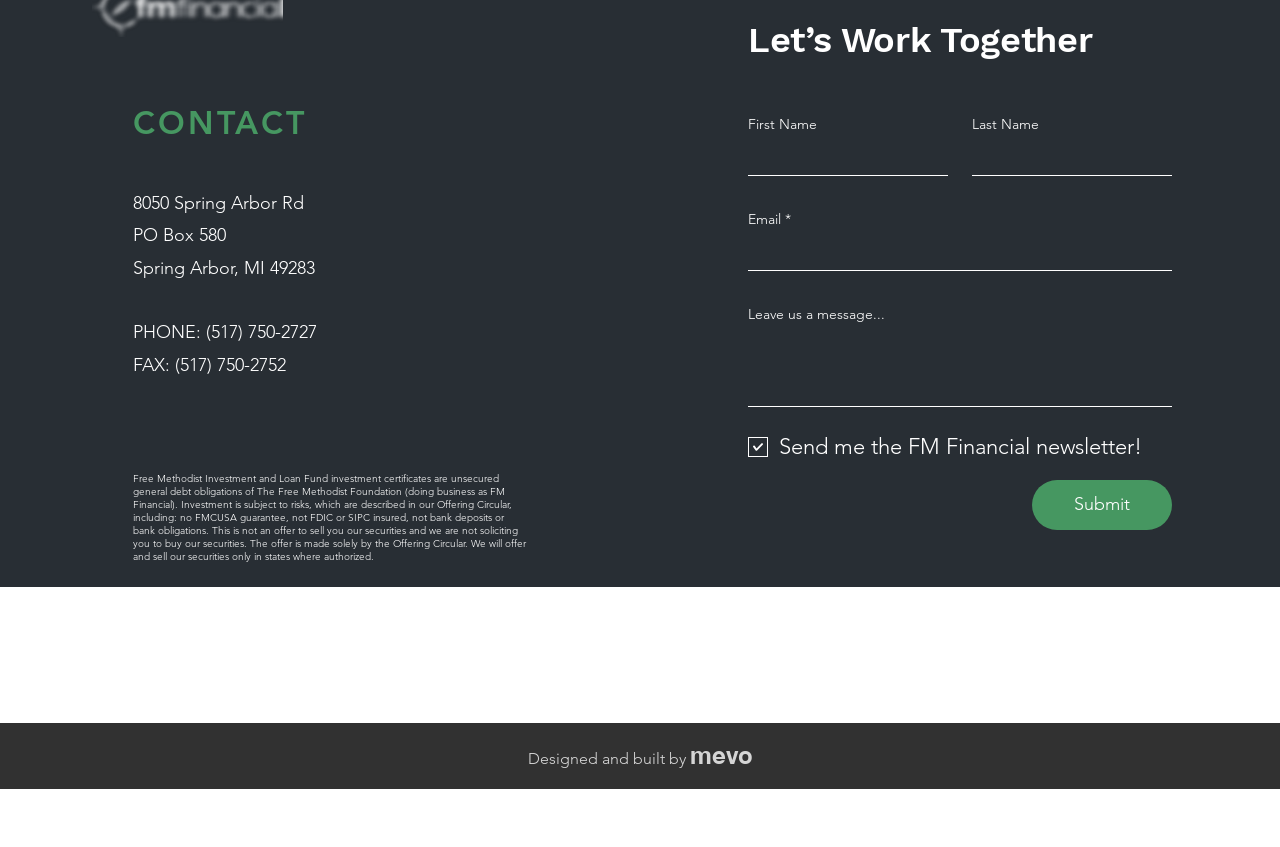Select the bounding box coordinates of the element I need to click to carry out the following instruction: "Click the Facebook link".

[0.104, 0.502, 0.123, 0.531]